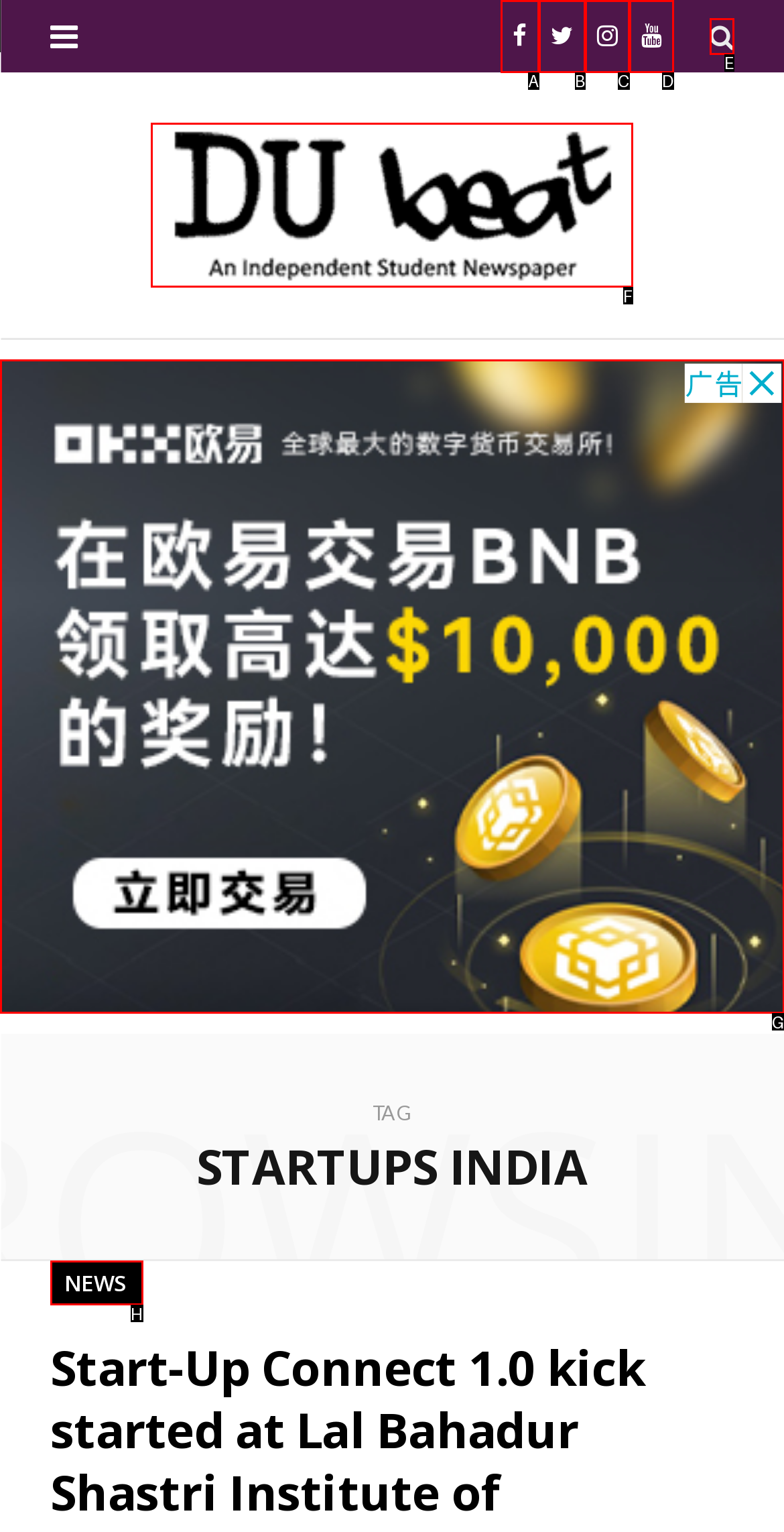Match the following description to a UI element: aria-label="Advertisement" name="aswift_1" title="Advertisement"
Provide the letter of the matching option directly.

G